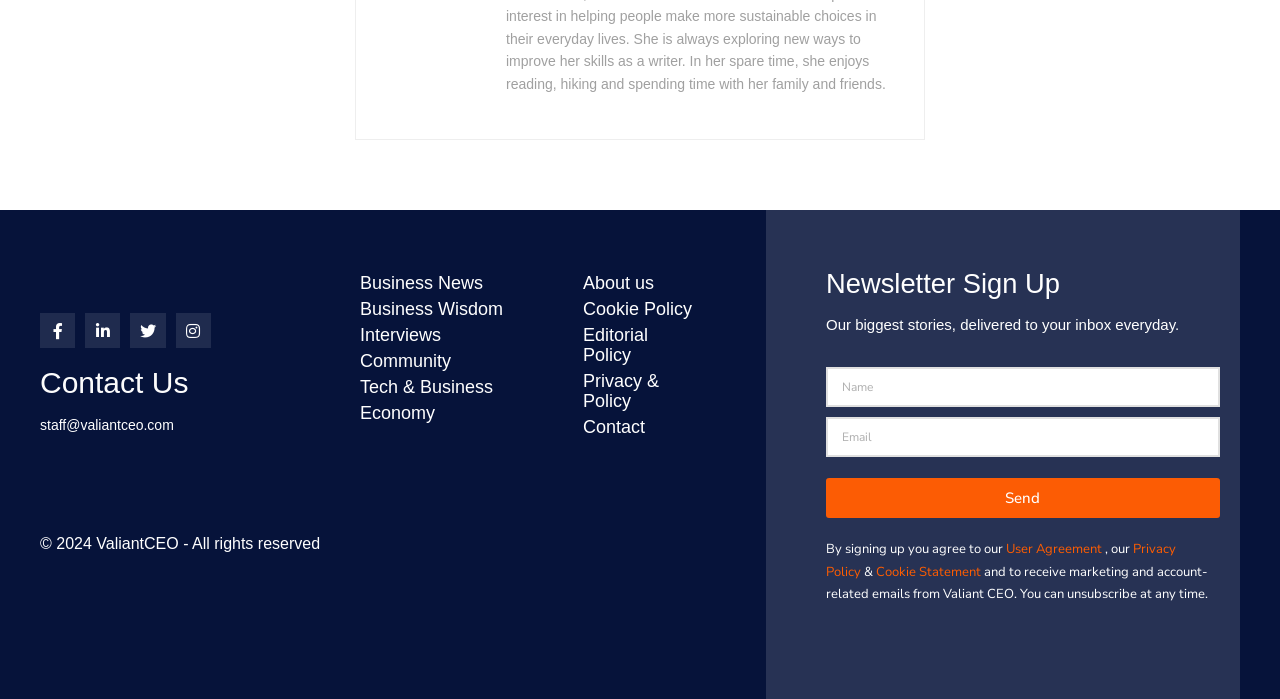Find the bounding box coordinates of the element to click in order to complete this instruction: "Click on Send button". The bounding box coordinates must be four float numbers between 0 and 1, denoted as [left, top, right, bottom].

[0.645, 0.684, 0.953, 0.742]